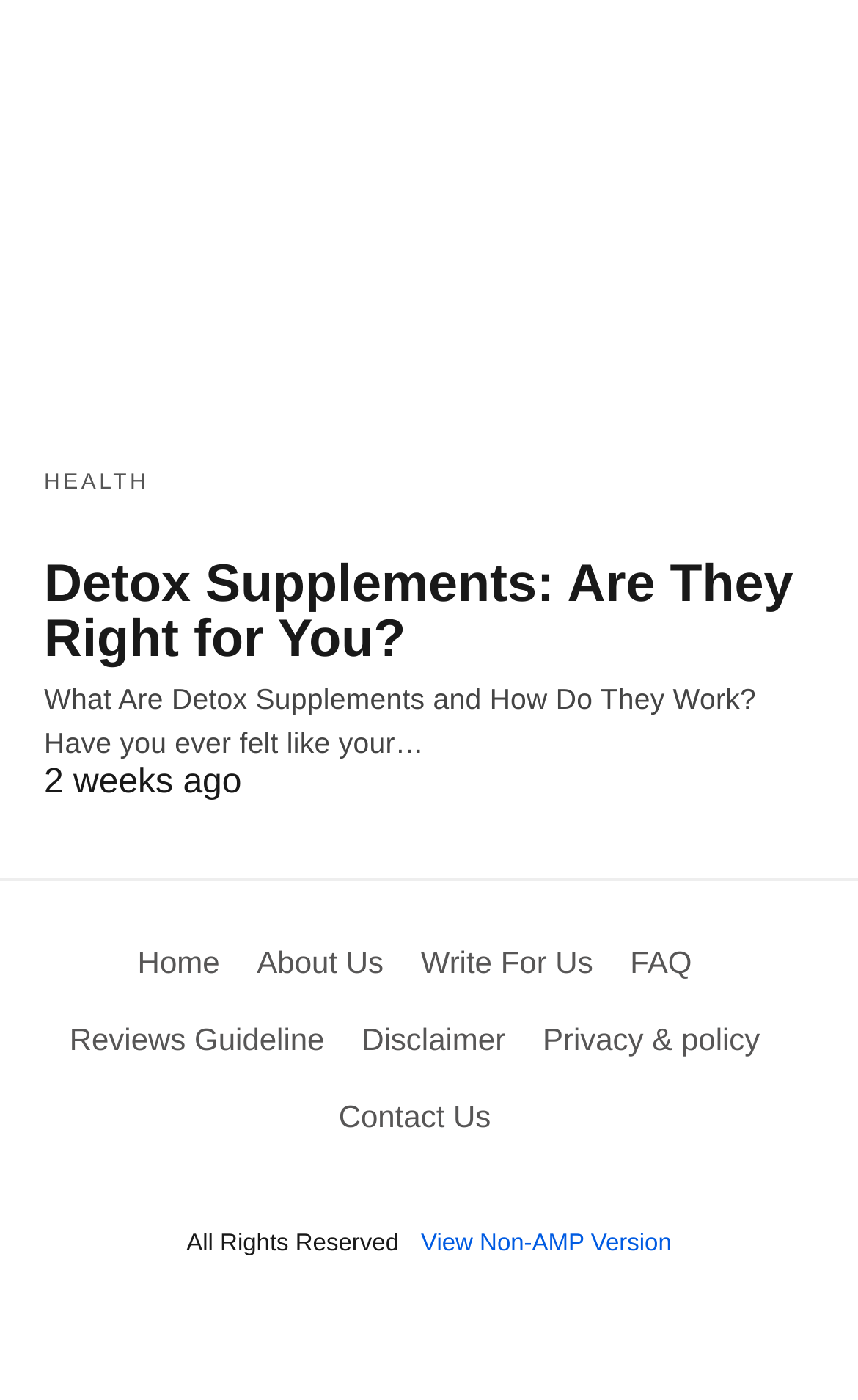Provide the bounding box coordinates of the HTML element described as: "Health". The bounding box coordinates should be four float numbers between 0 and 1, i.e., [left, top, right, bottom].

[0.051, 0.336, 0.174, 0.353]